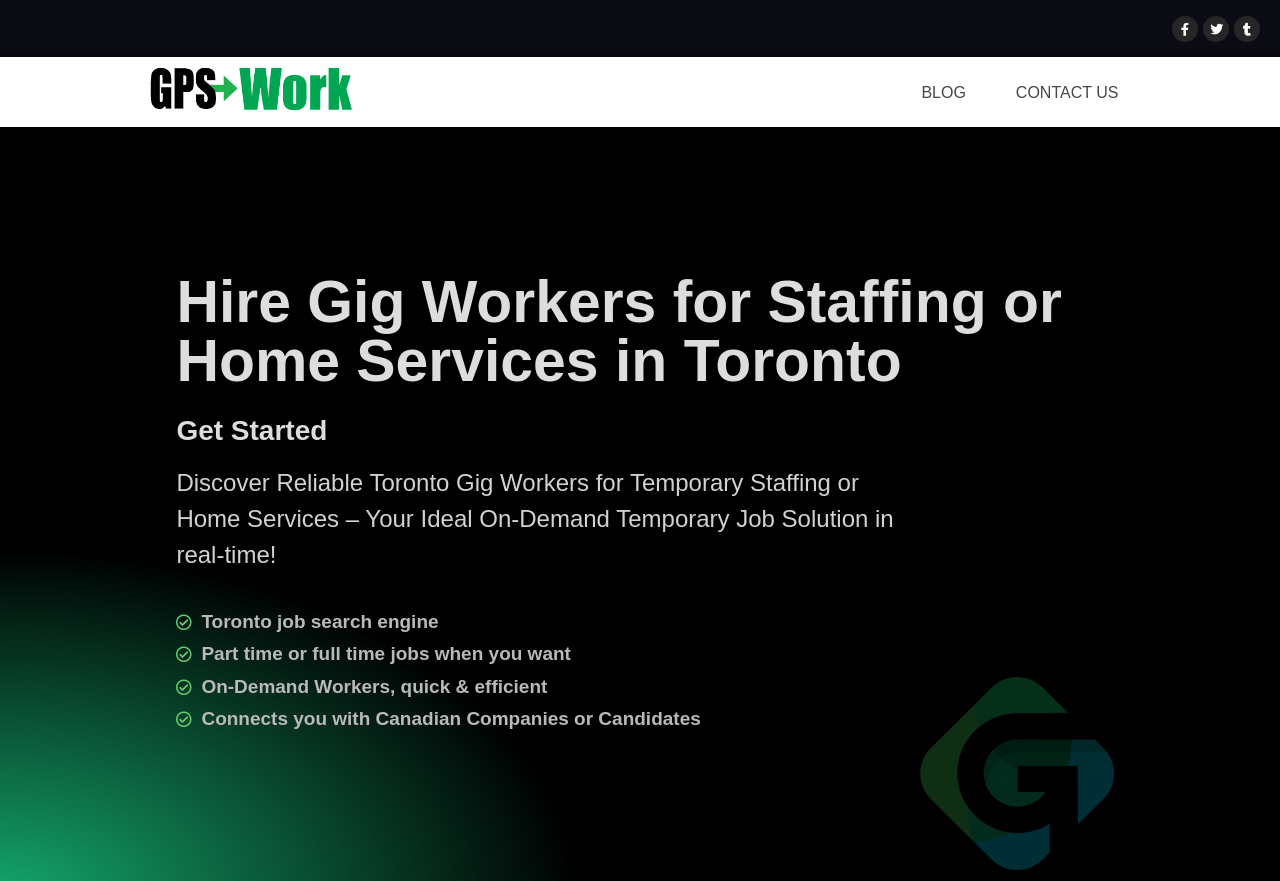What is the purpose of the website?
Please provide a single word or phrase as your answer based on the image.

Hire staff or find jobs